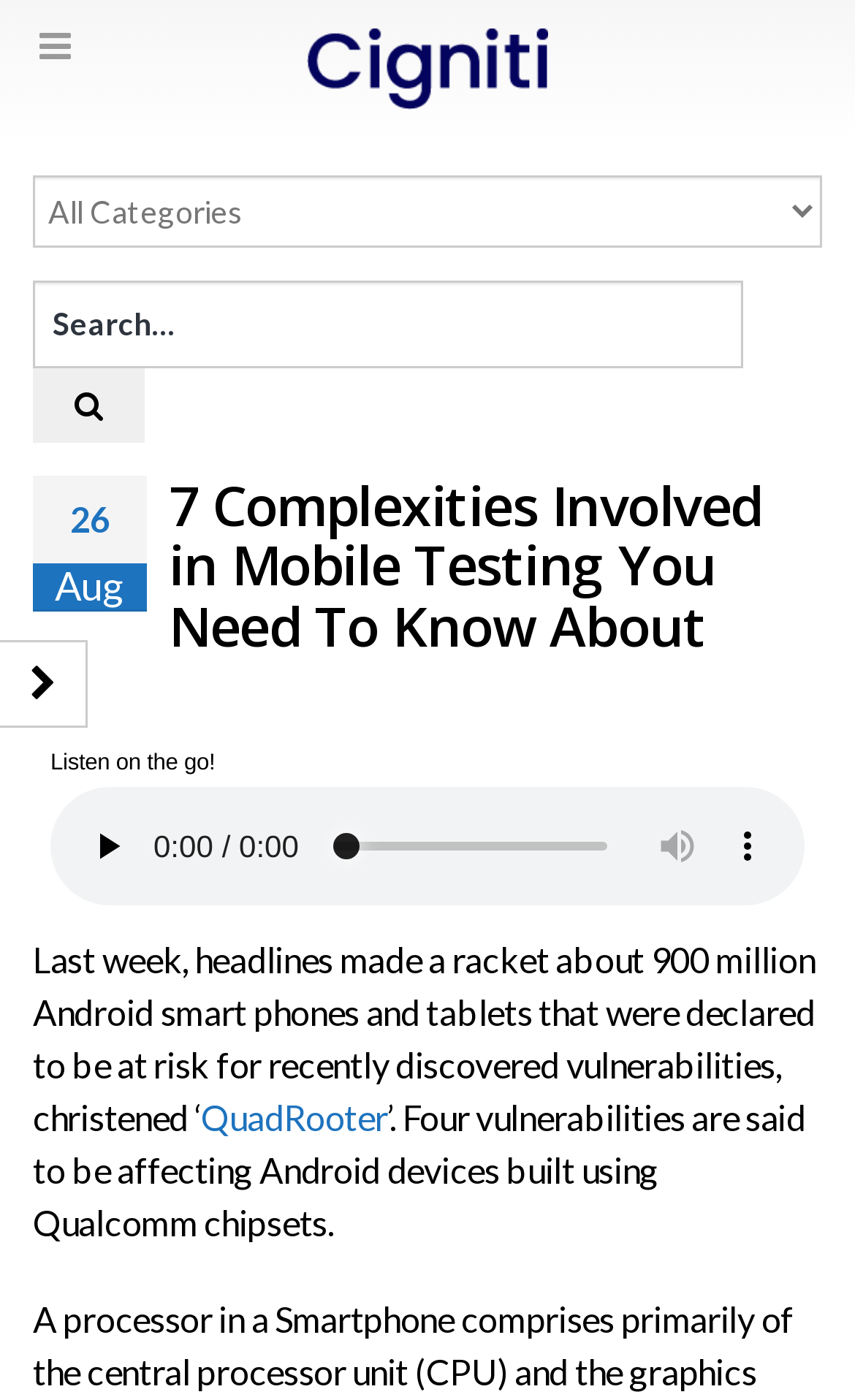What is the name of the vulnerability mentioned?
Using the image as a reference, answer the question with a short word or phrase.

QuadRooter